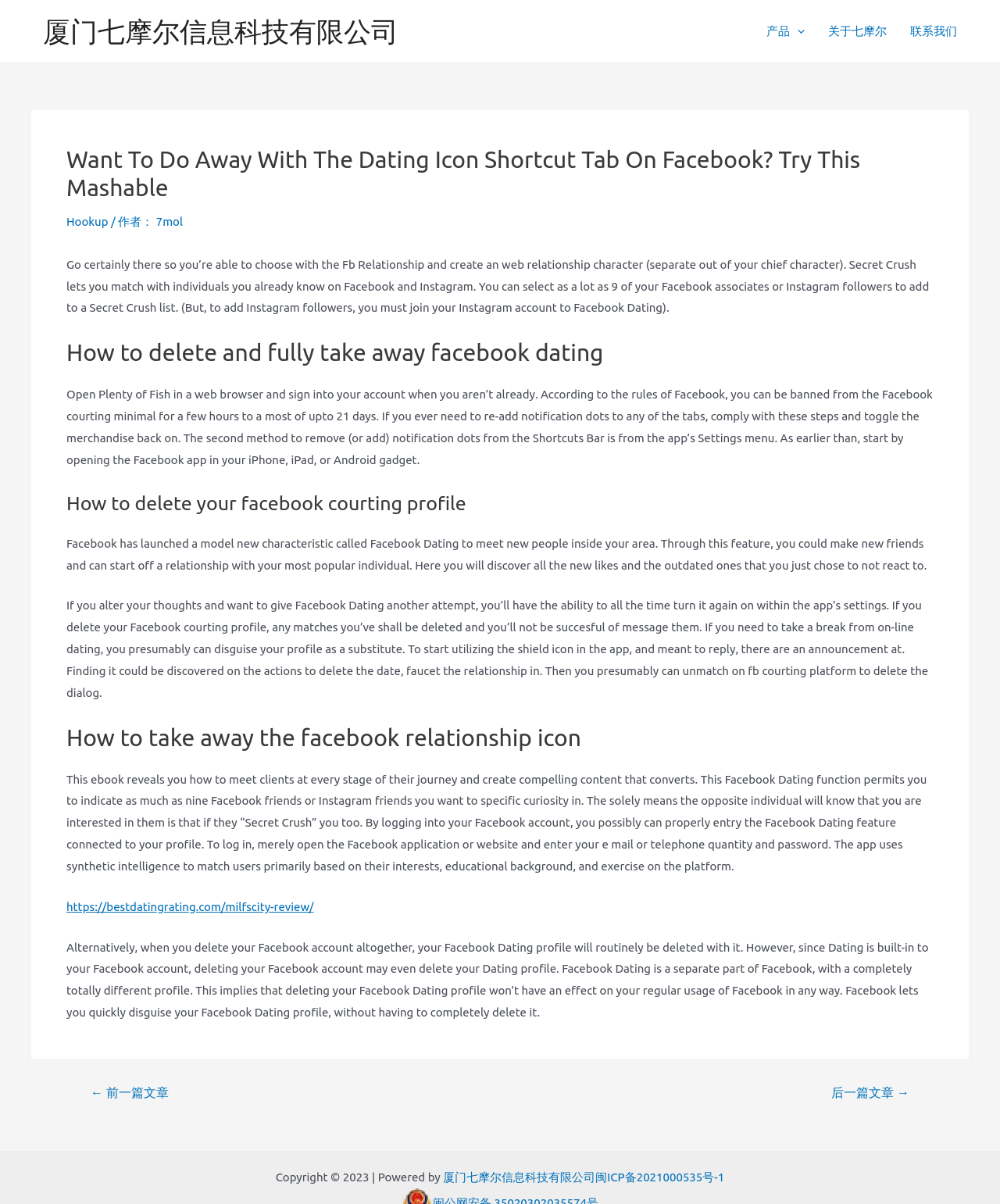Specify the bounding box coordinates for the region that must be clicked to perform the given instruction: "Visit the website of 厦门七摩尔信息科技有限公司".

[0.043, 0.013, 0.398, 0.039]